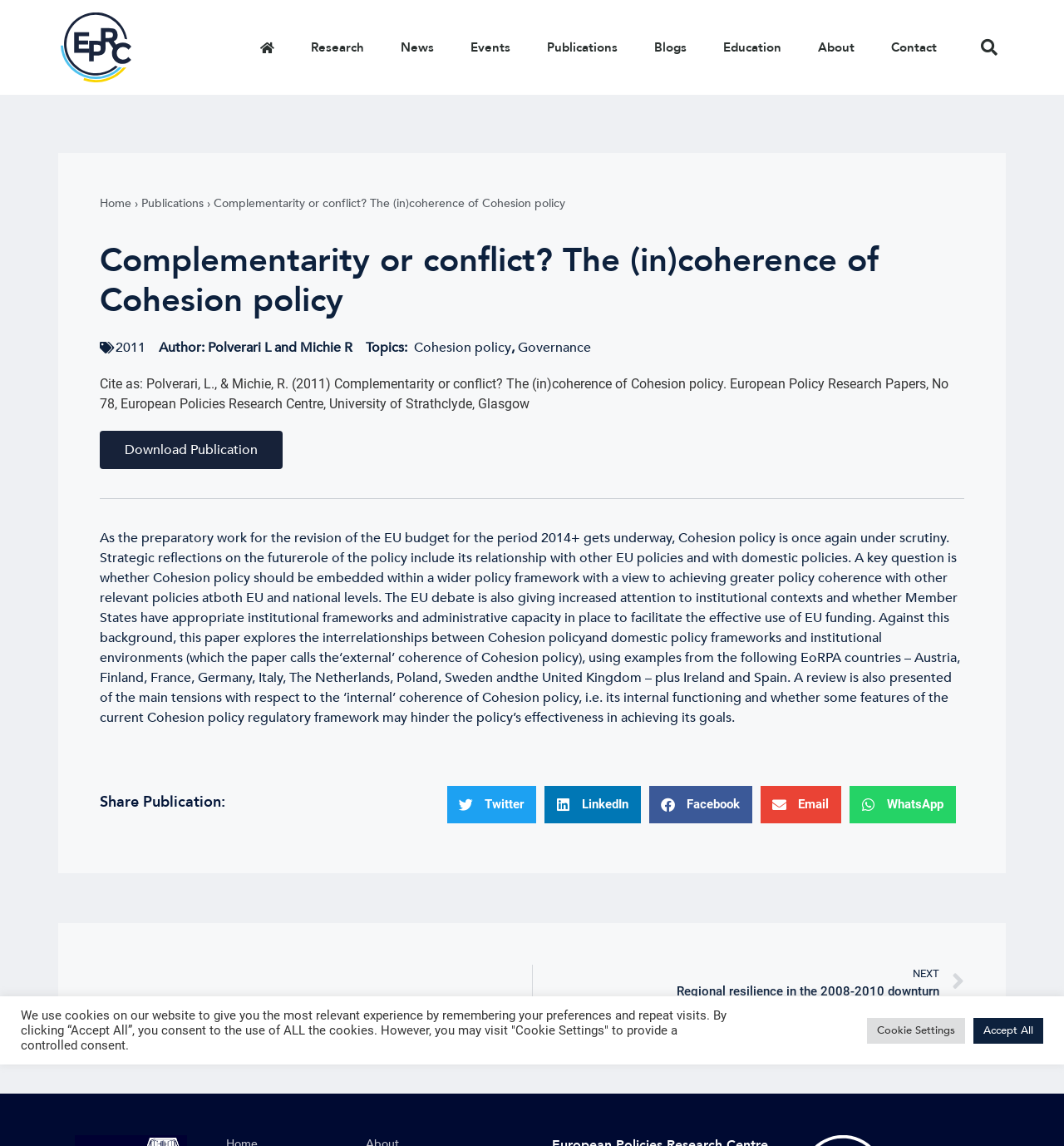Identify the bounding box coordinates for the region to click in order to carry out this instruction: "Click on Research". Provide the coordinates using four float numbers between 0 and 1, formatted as [left, top, right, bottom].

[0.28, 0.025, 0.355, 0.058]